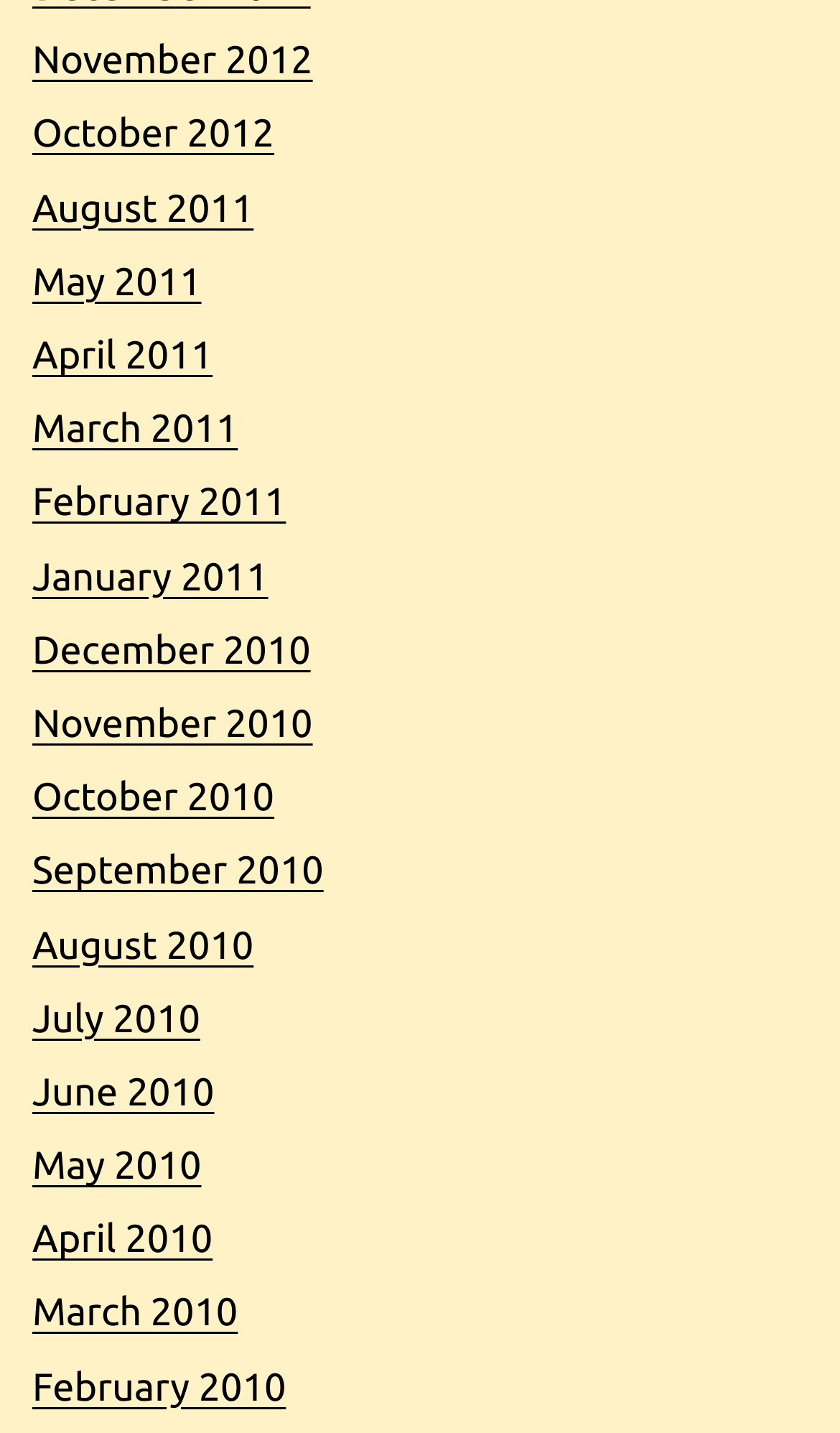Please reply with a single word or brief phrase to the question: 
What is the earliest month listed?

May 2010